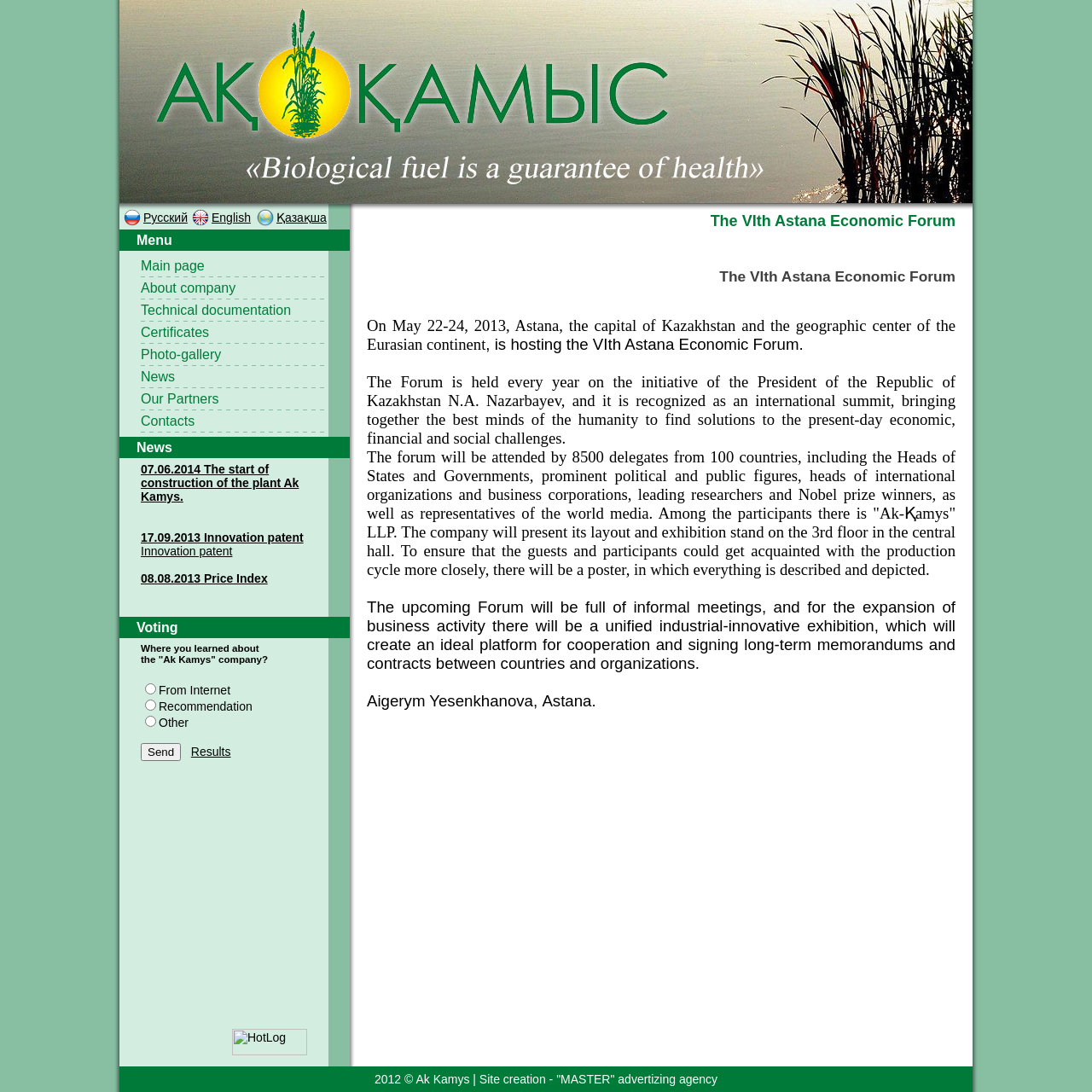Identify the bounding box for the described UI element. Provide the coordinates in (top-left x, top-left y, bottom-right x, bottom-right y) format with values ranging from 0 to 1: parent_node: From Internet name="submit_golos" value="Send"

[0.129, 0.681, 0.166, 0.697]